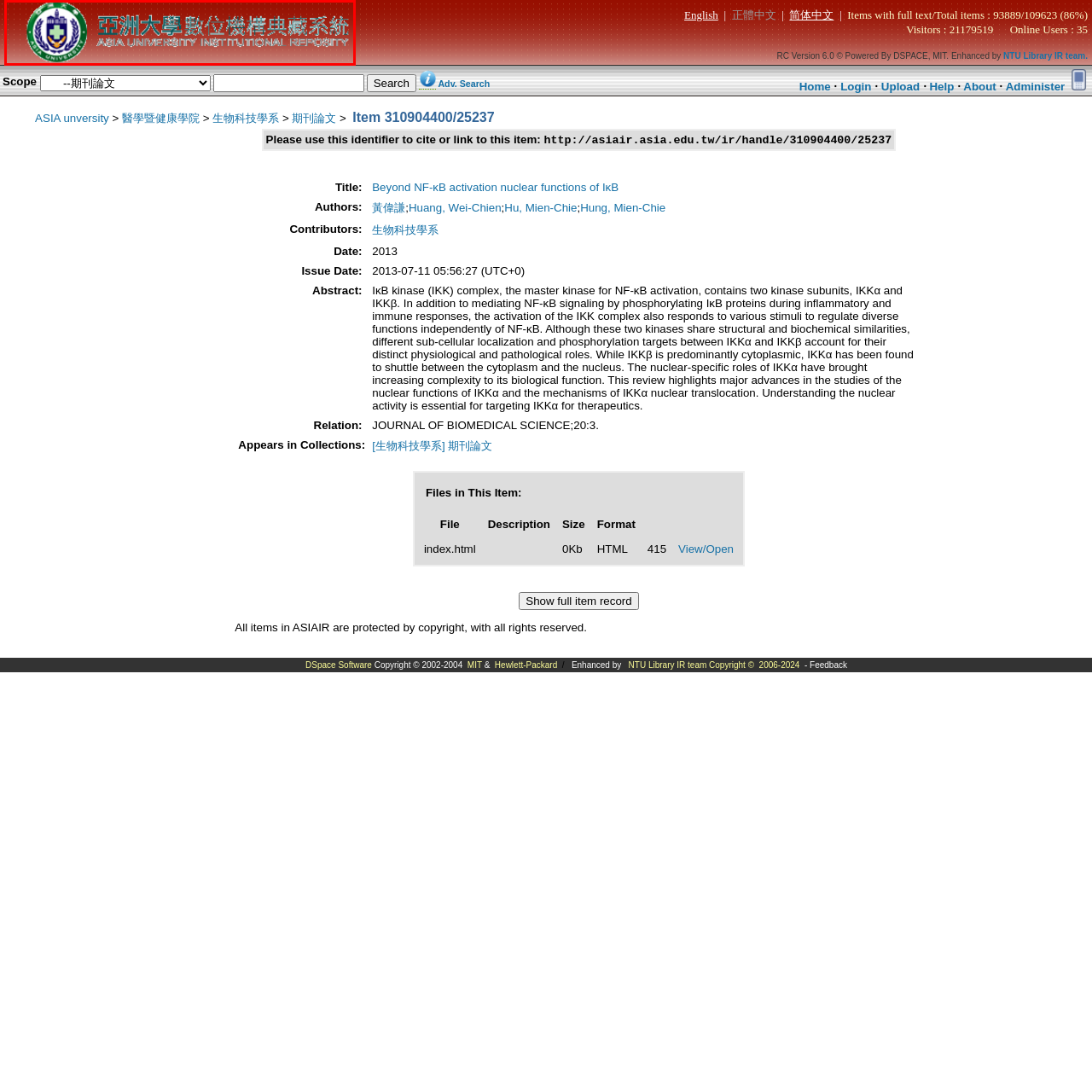Offer a detailed explanation of the scene within the red bounding box.

The image displays the logo and title of the Asia University Institutional Repository, prominently featuring the institution's name in both English and traditional Chinese. The logo incorporates elements such as a shield and a cross, symbolizing the university's commitment to academic excellence and healthcare. The design utilizes a bold color scheme, with red and white gradients, emphasizing the repository's role in providing access to institutional research and scholarly outputs. This visual identity reflects the university's mission to promote knowledge sharing and research accessibility within the academic community.